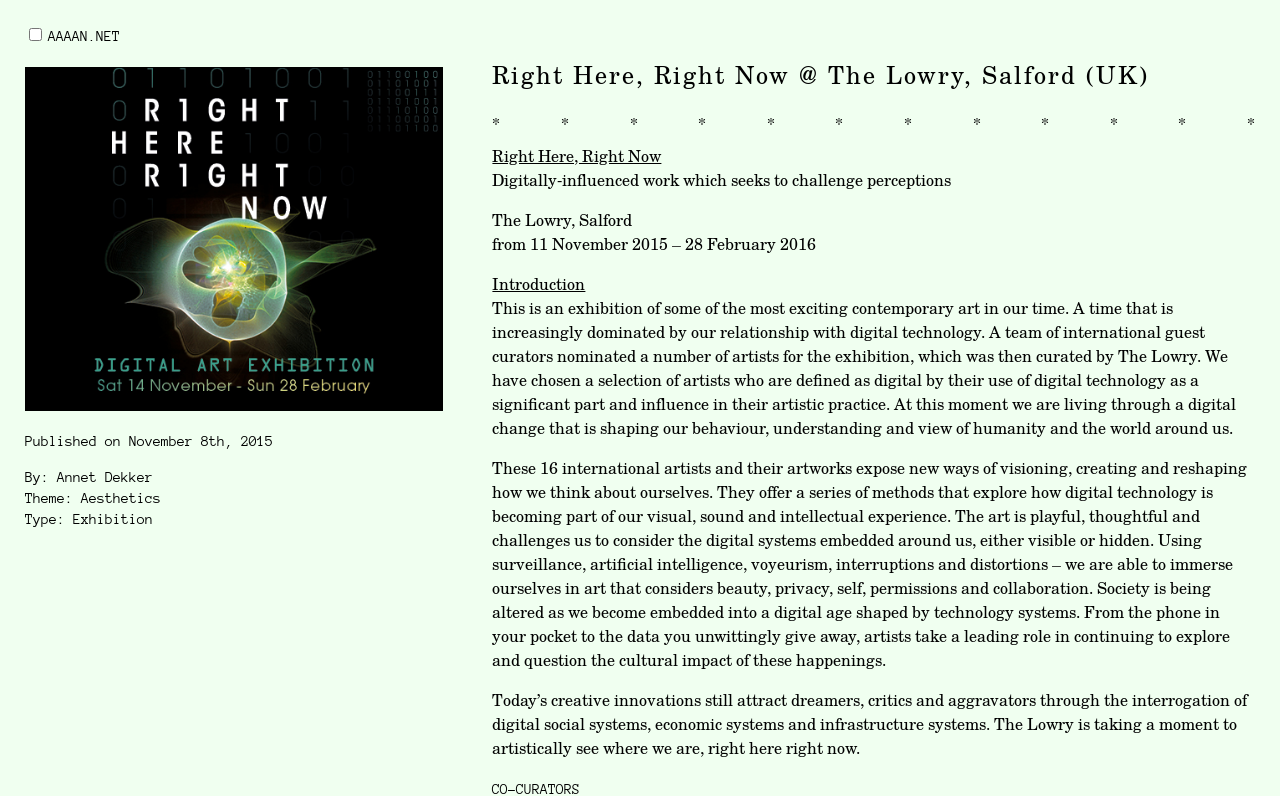Convey a detailed summary of the webpage, mentioning all key elements.

This webpage appears to be an exhibition page for "Right Here, Right Now" at The Lowry, Salford, UK. At the top, there is a heading with the exhibition title and a series of asterisks below it. 

To the right of the heading, there is a link to the exhibition title, followed by a brief description of the exhibition, which explores the relationship between digital technology and contemporary art. 

Below this, there is a section with the exhibition location and dates, "The Lowry, Salford" and "from 11 November 2015 – 28 February 2016", respectively. 

Next to this section, there is a link to the "Introduction" of the exhibition, which is followed by a lengthy paragraph describing the exhibition's theme and concept. The paragraph explains that the exhibition features 16 international artists who use digital technology in their artistic practice, and their artworks challenge our understanding of humanity and the world around us.

Below this paragraph, there is another lengthy paragraph that continues to describe the exhibition's theme, focusing on how digital technology is changing our behavior, understanding, and view of humanity. The paragraph also mentions that the artworks in the exhibition explore various themes, including beauty, privacy, self, permissions, and collaboration.

At the bottom left of the page, there is a checkbox, followed by the text "AAAAN.NET". Above this, there is an image, and to the right of the image, there are three lines of text: "Published on November 8th, 2015", "By: Annet Dekker", and "Theme: Aesthetics, Type: Exhibition".